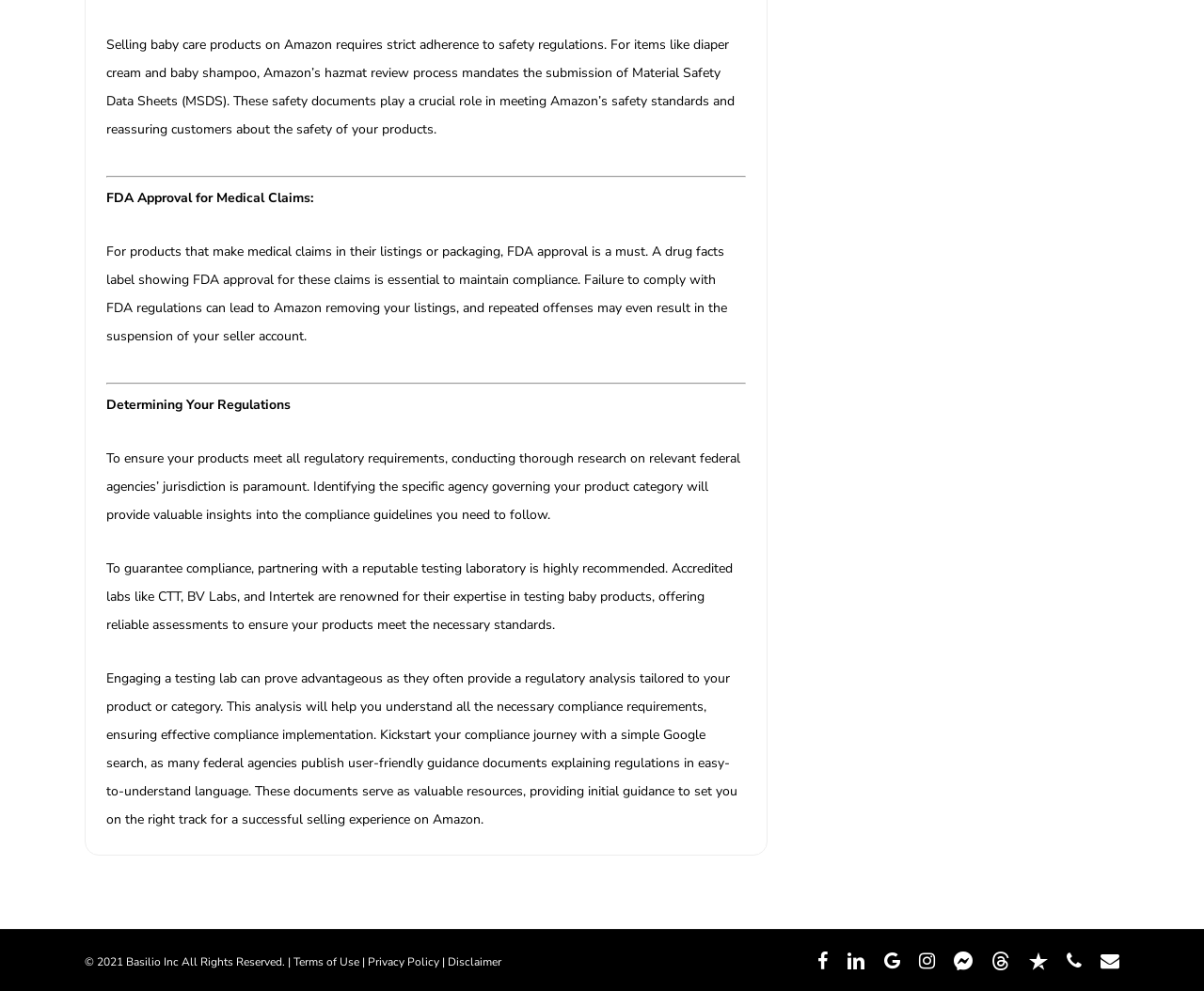Using details from the image, please answer the following question comprehensively:
What is located at the bottom of the webpage?

At the bottom of the webpage, there is copyright information '© 2021 Basilio Inc All Rights Reserved.' along with links to 'Terms of Use', 'Privacy Policy', 'Disclaimer', and social media links.